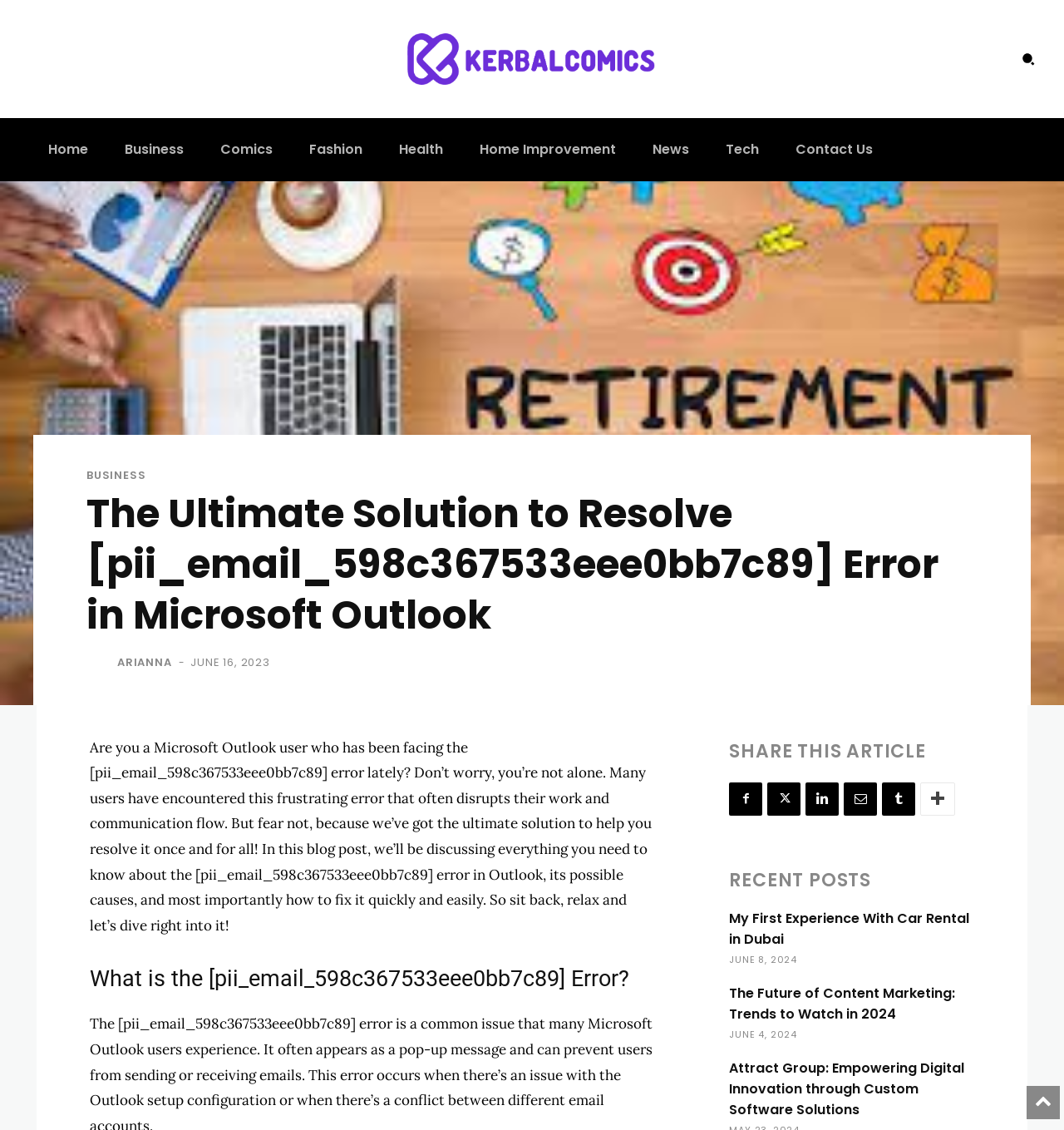Provide the bounding box coordinates of the HTML element described as: "Comics". The bounding box coordinates should be four float numbers between 0 and 1, i.e., [left, top, right, bottom].

[0.196, 0.104, 0.267, 0.16]